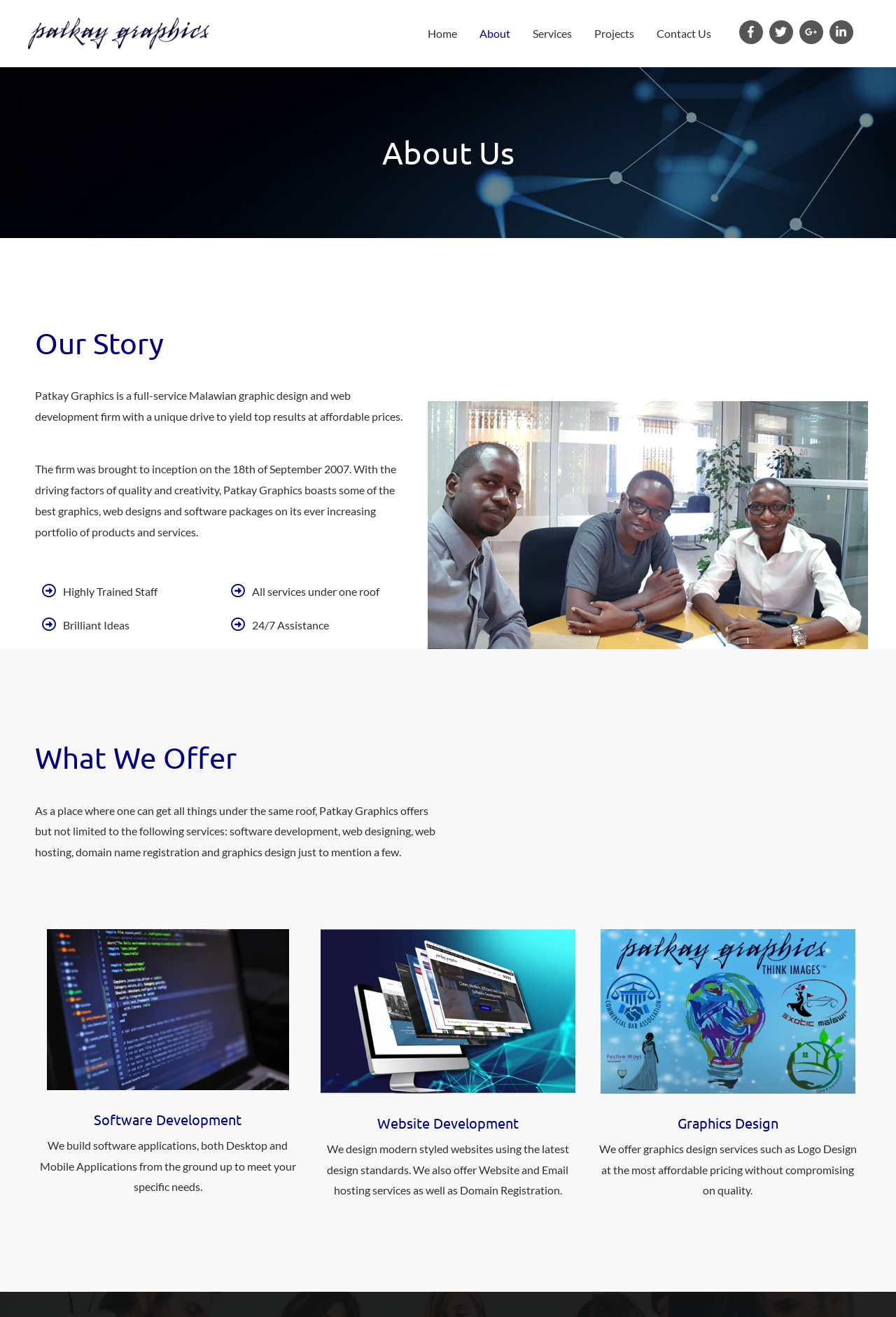Based on the element description: "About", identify the bounding box coordinates for this UI element. The coordinates must be four float numbers between 0 and 1, listed as [left, top, right, bottom].

[0.522, 0.009, 0.582, 0.043]